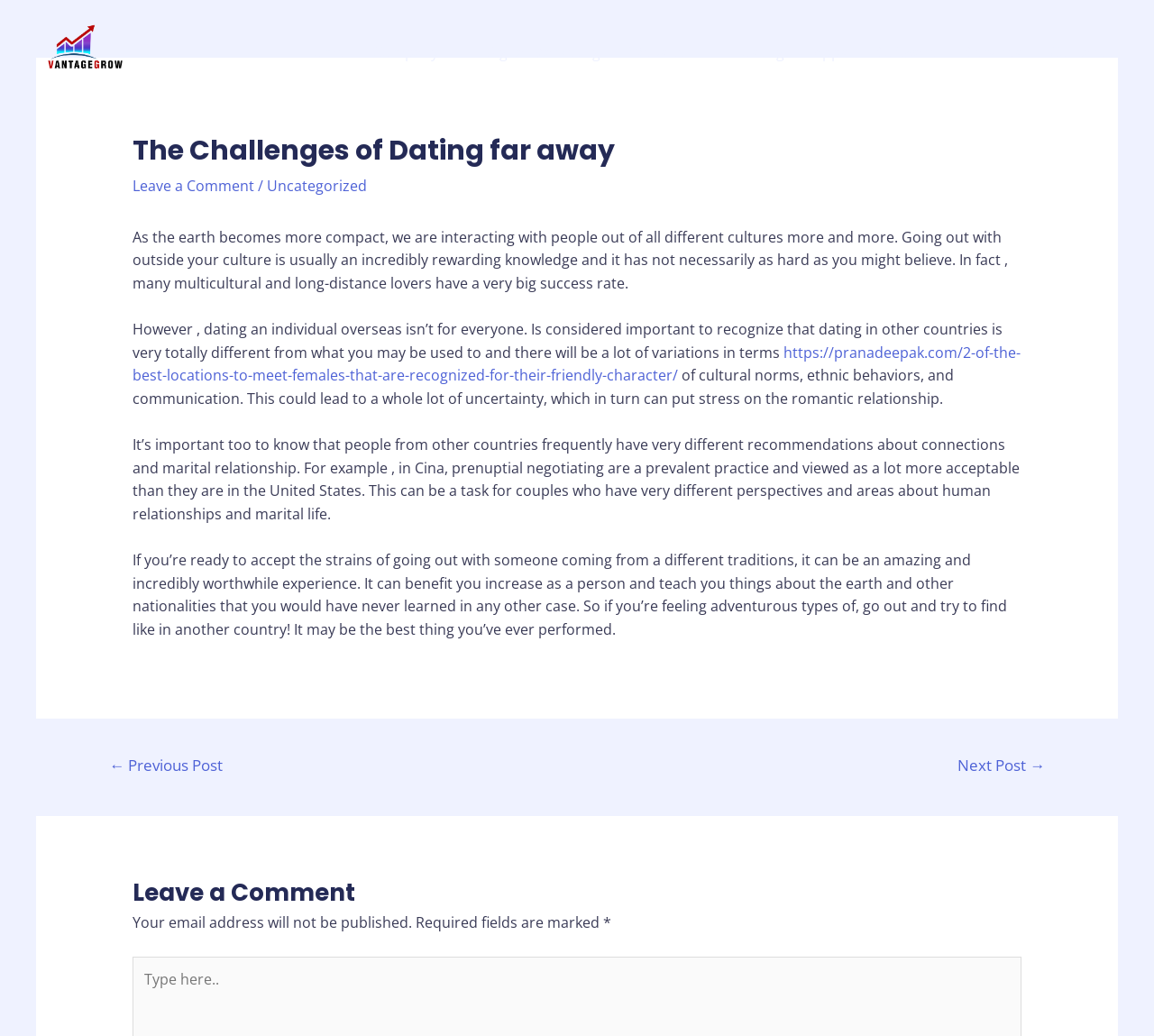What is the topic of the article?
Use the image to answer the question with a single word or phrase.

Dating far away